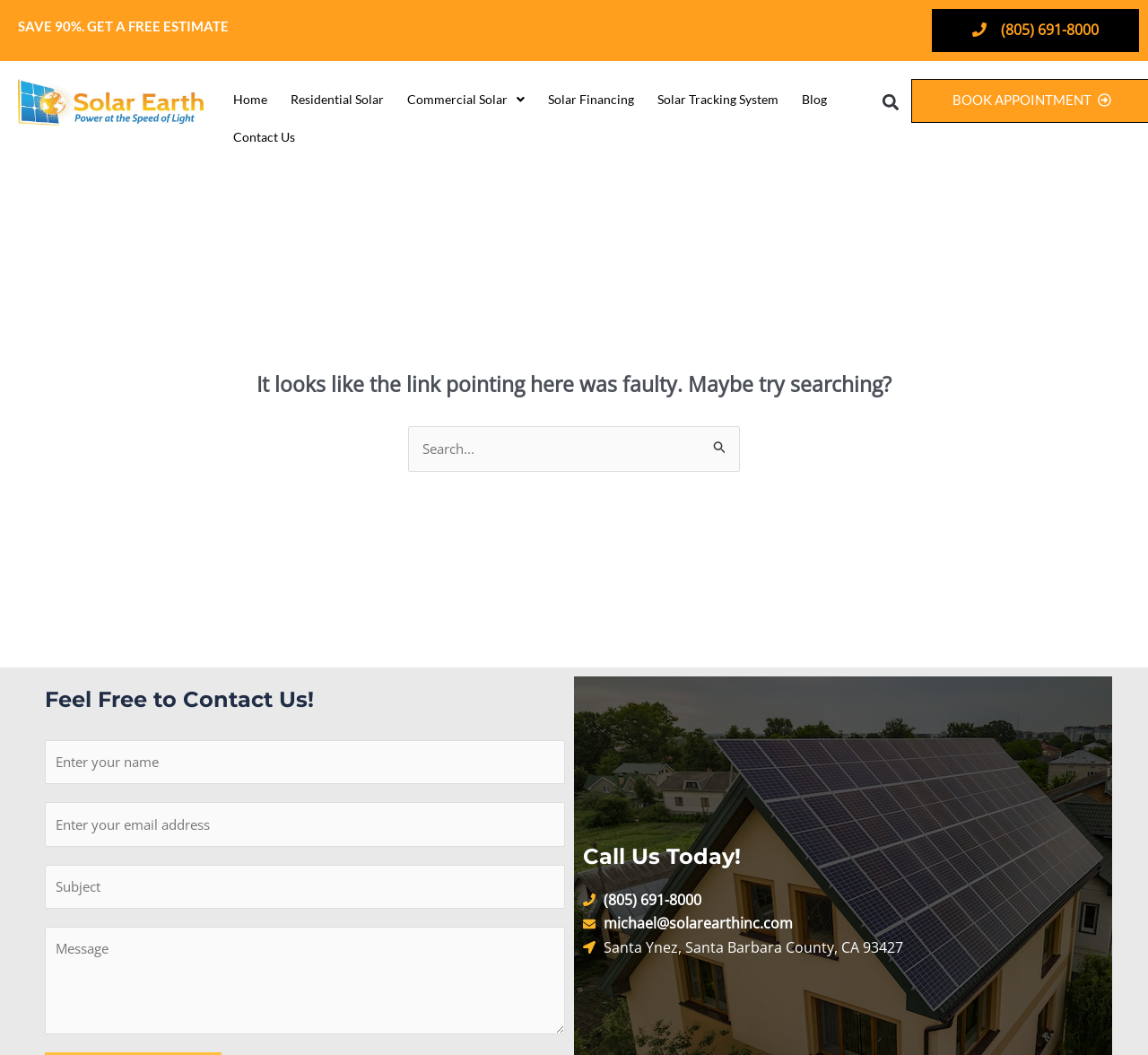What is the purpose of the search bar?
Please provide a detailed and thorough answer to the question.

The search bar is located at the top-right corner of the webpage, and it allows users to search for specific content on the website. There is also a secondary search bar in the middle of the page, which suggests searching for content after encountering a 'Page not found' error.